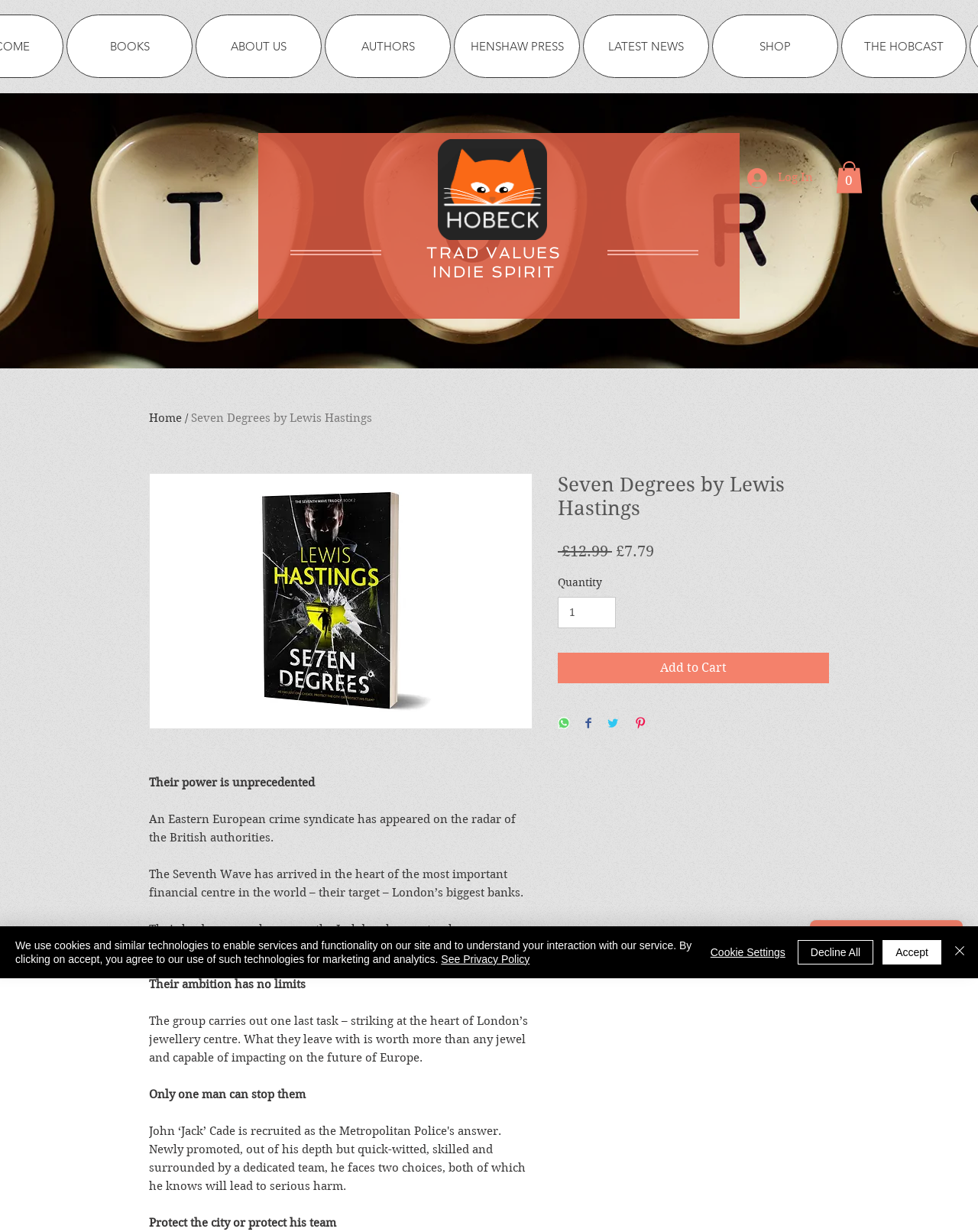Please identify the bounding box coordinates of the area that needs to be clicked to fulfill the following instruction: "Click the Cart with 0 items button."

[0.855, 0.131, 0.882, 0.157]